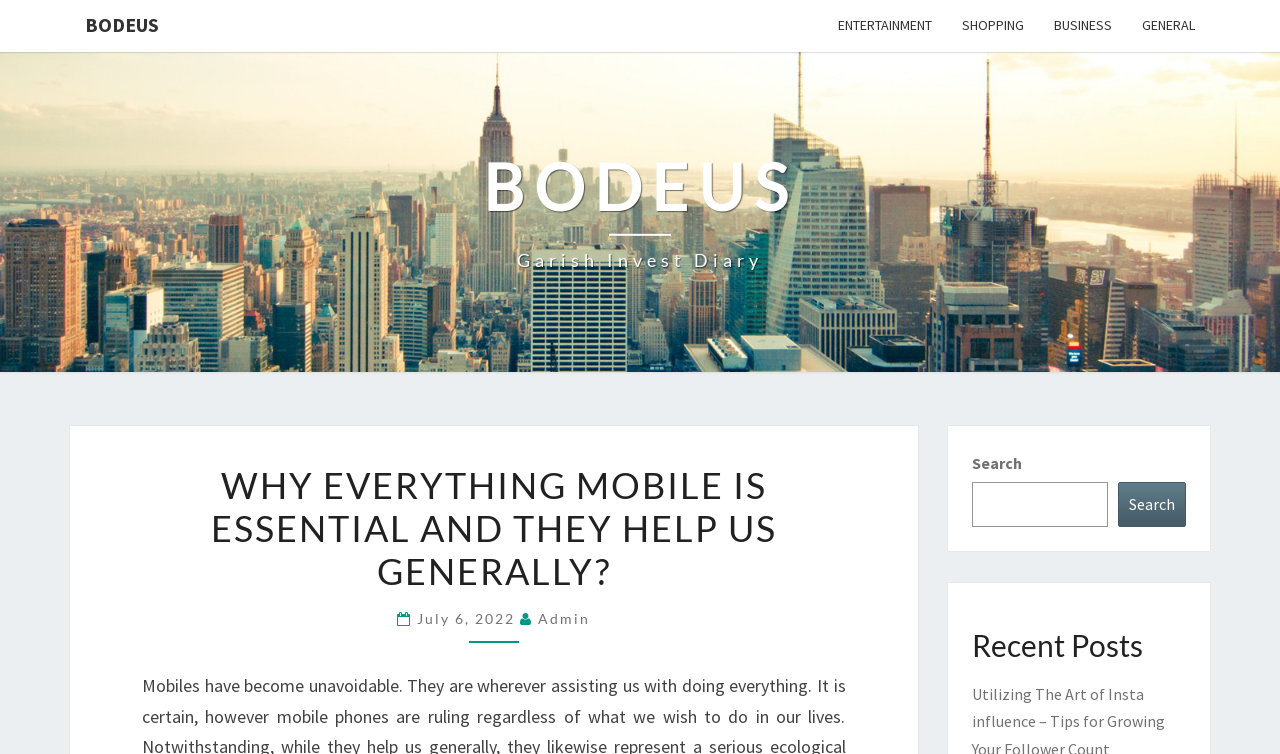Please determine the bounding box coordinates of the element to click in order to execute the following instruction: "search for something". The coordinates should be four float numbers between 0 and 1, specified as [left, top, right, bottom].

[0.759, 0.639, 0.866, 0.699]